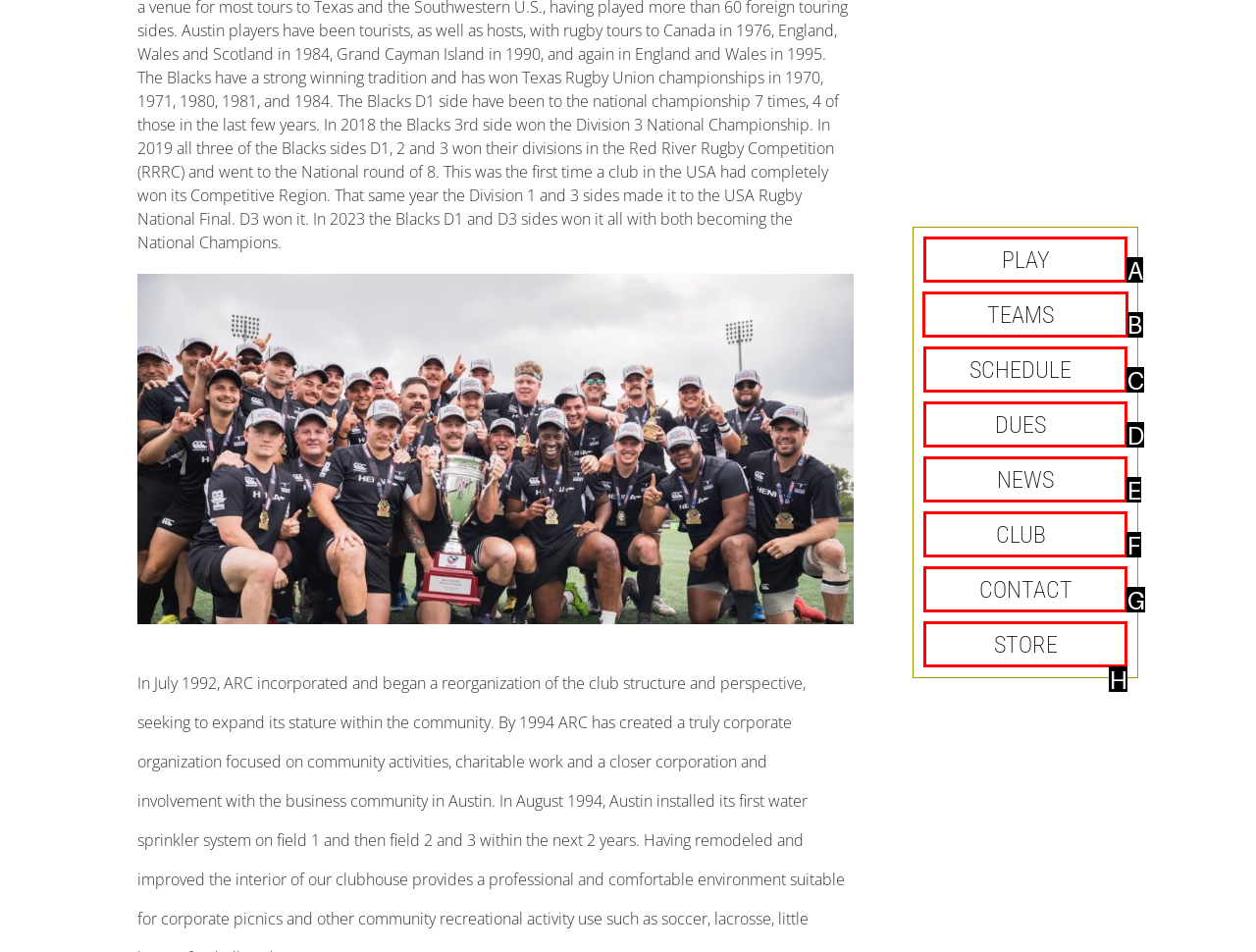Decide which UI element to click to accomplish the task: view TEAMS
Respond with the corresponding option letter.

B